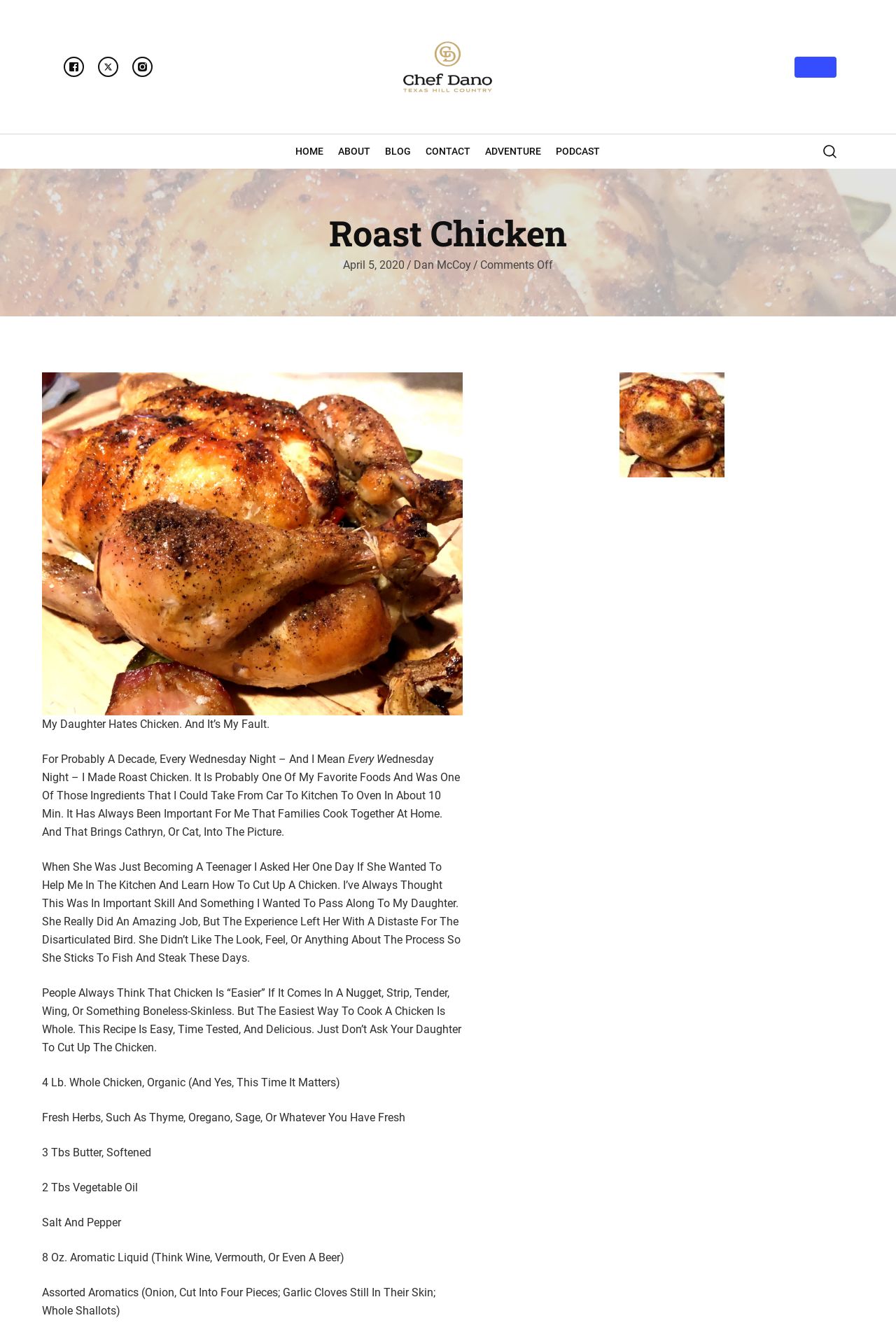Determine the bounding box coordinates for the clickable element required to fulfill the instruction: "Click the 'HOME' link". Provide the coordinates as four float numbers between 0 and 1, i.e., [left, top, right, bottom].

[0.33, 0.109, 0.361, 0.119]